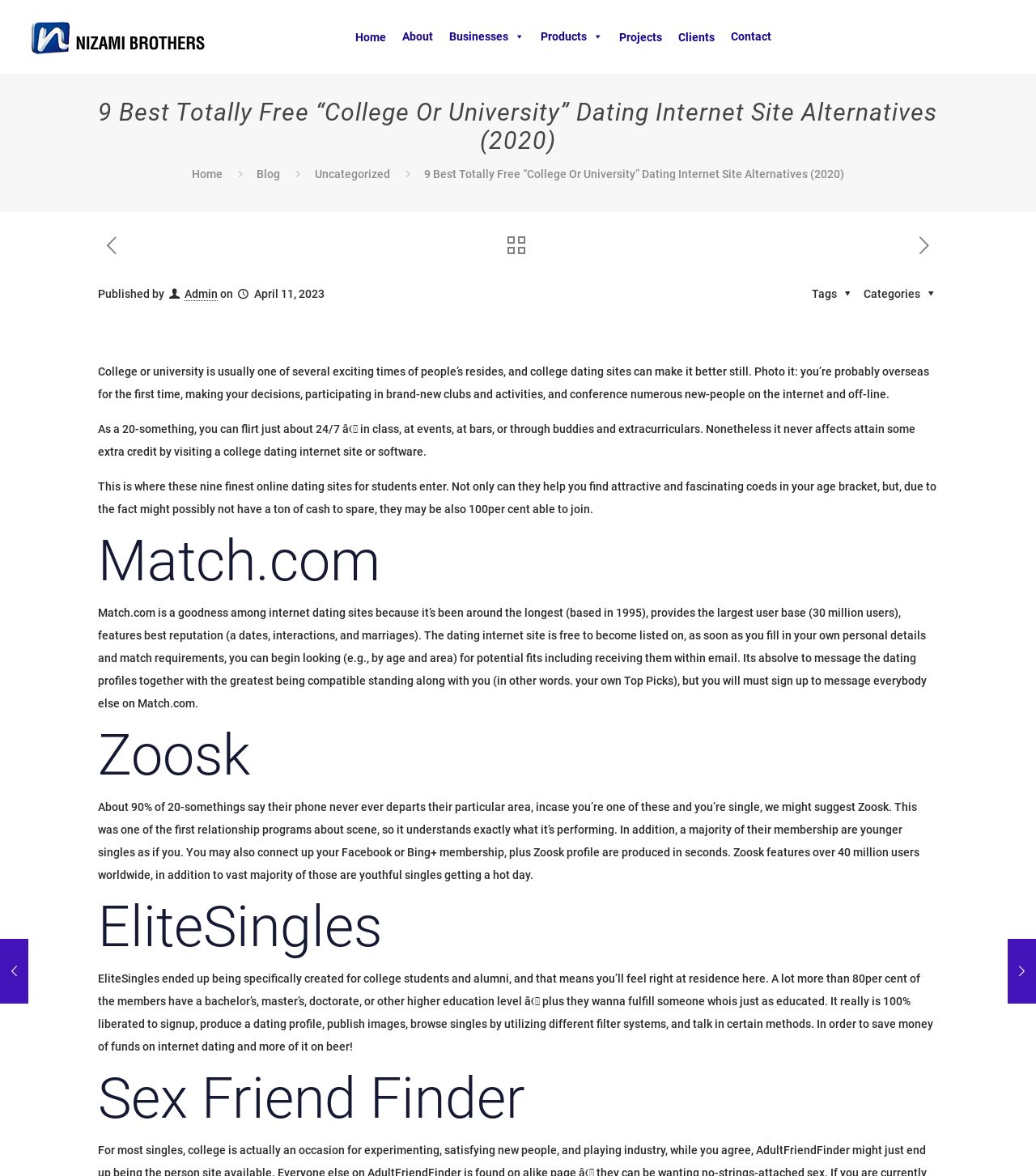Point out the bounding box coordinates of the section to click in order to follow this instruction: "Click the 'Match.com' heading".

[0.094, 0.453, 0.906, 0.501]